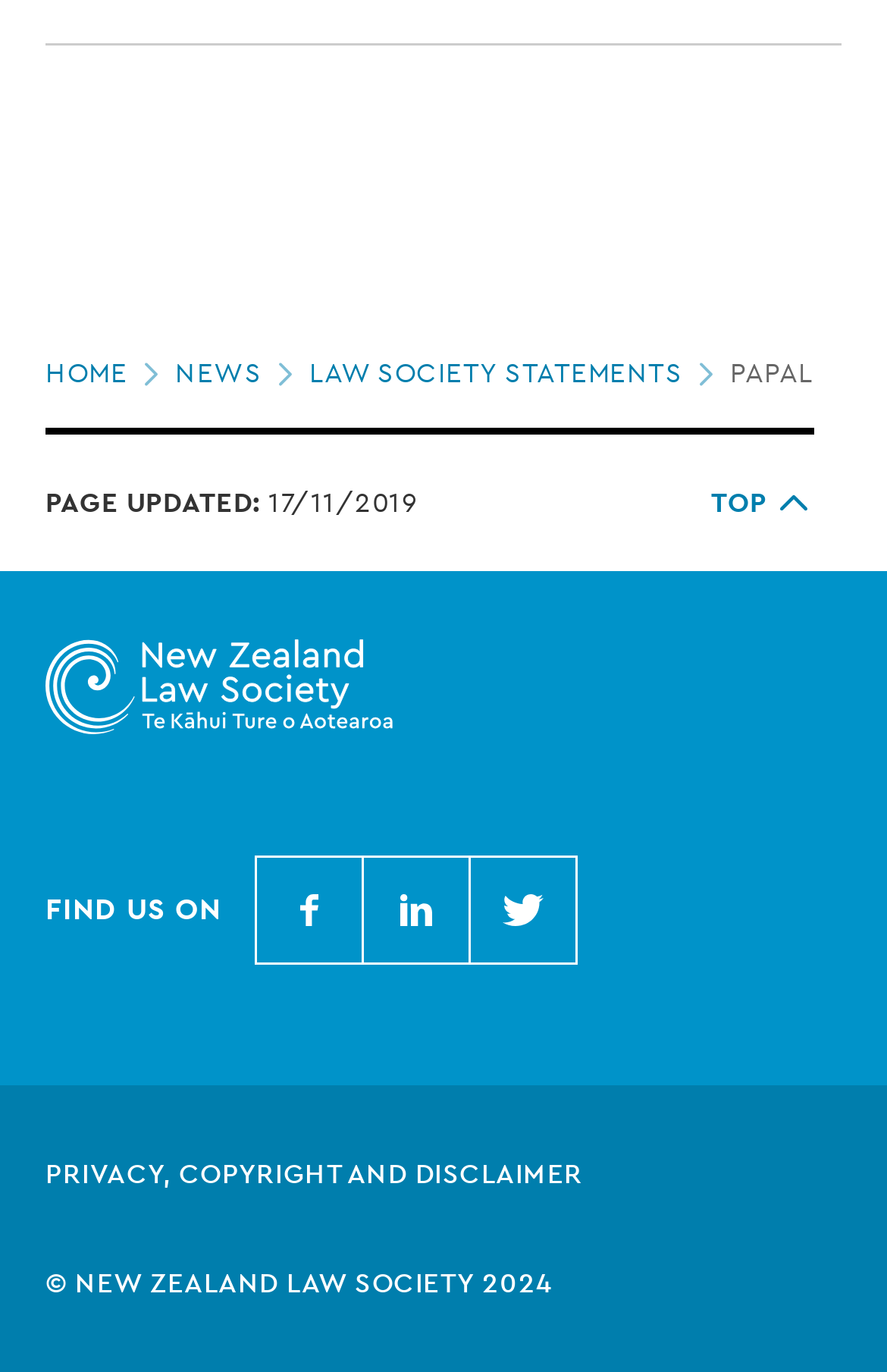Show the bounding box coordinates for the HTML element described as: "parent_node: FIND US ON".

[0.051, 0.466, 0.444, 0.536]